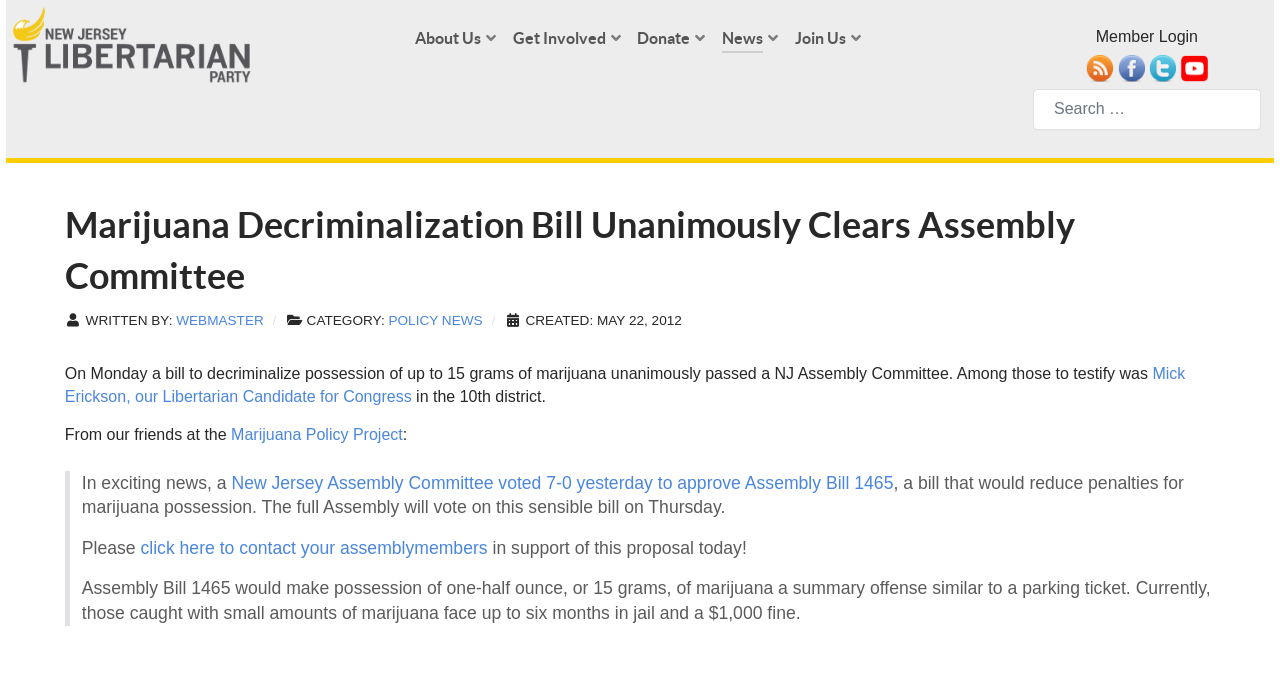Locate the bounding box coordinates of the clickable region to complete the following instruction: "Learn about the Libertarian Party."

[0.324, 0.036, 0.391, 0.078]